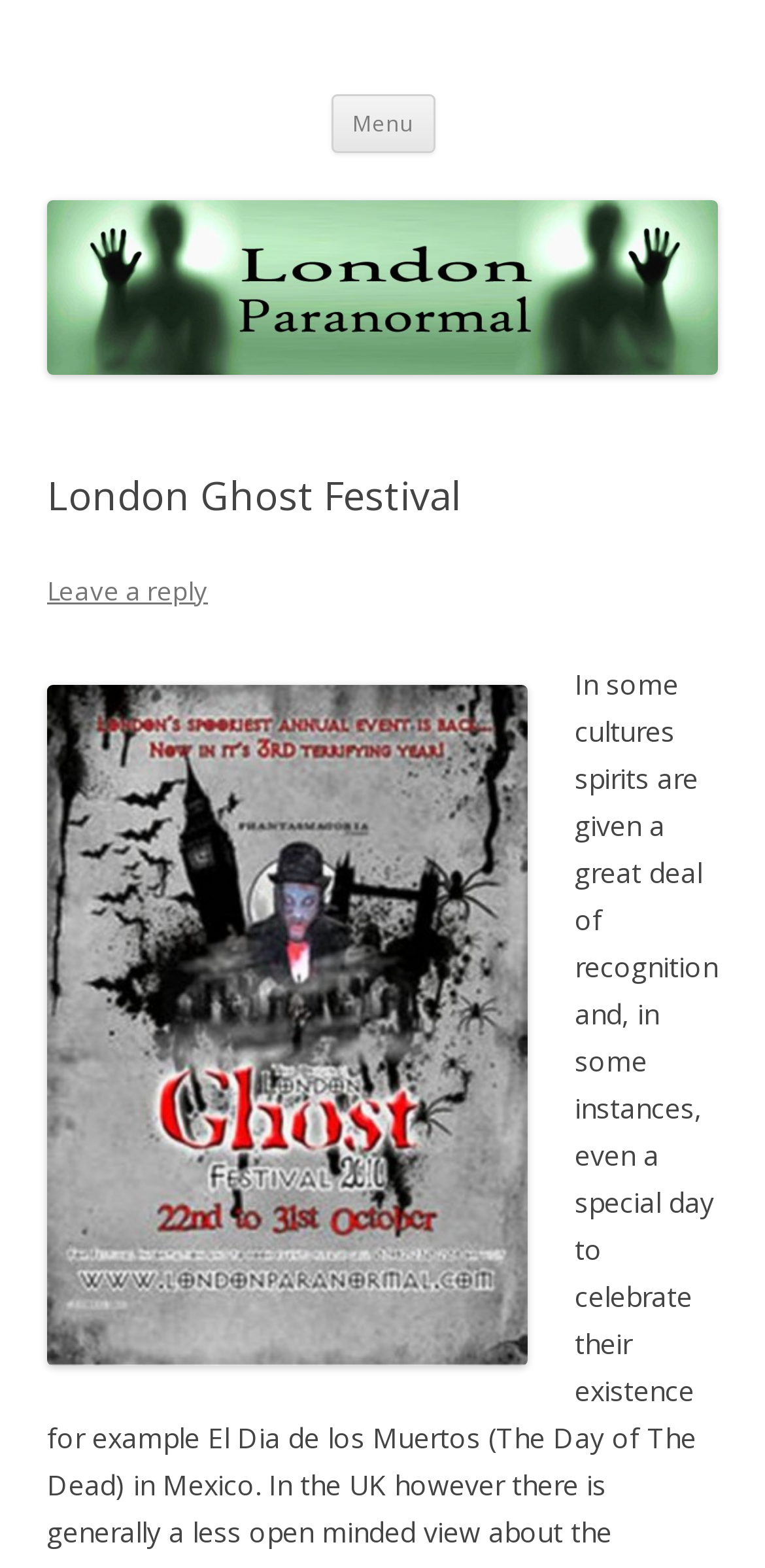Look at the image and answer the question in detail:
Is there a way to leave a reply on the webpage?

There is a link with the text 'Leave a reply' which suggests that users can leave a reply or comment on the webpage.